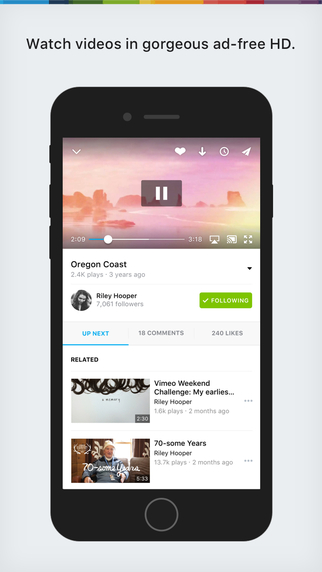Using details from the image, please answer the following question comprehensively:
How many followers does Riley Hooper have?

The number of followers of Riley Hooper is indicated by the 'following' button, which shows that Riley Hooper has 7,061 followers.